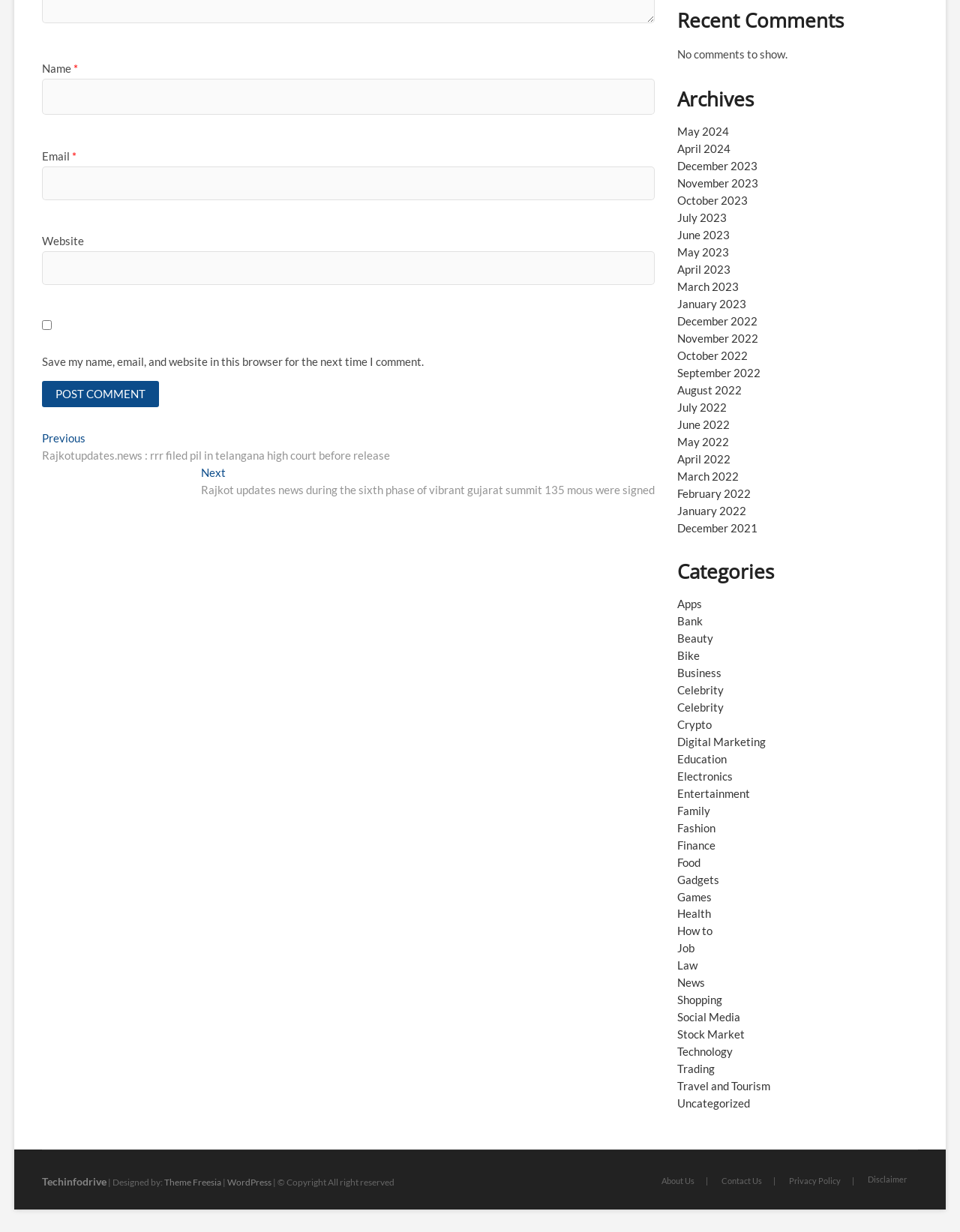What is the text of the 'Post Comment' button?
Offer a detailed and exhaustive answer to the question.

The 'Post Comment' button is located below the comment form and contains the text 'POST COMMENT'.